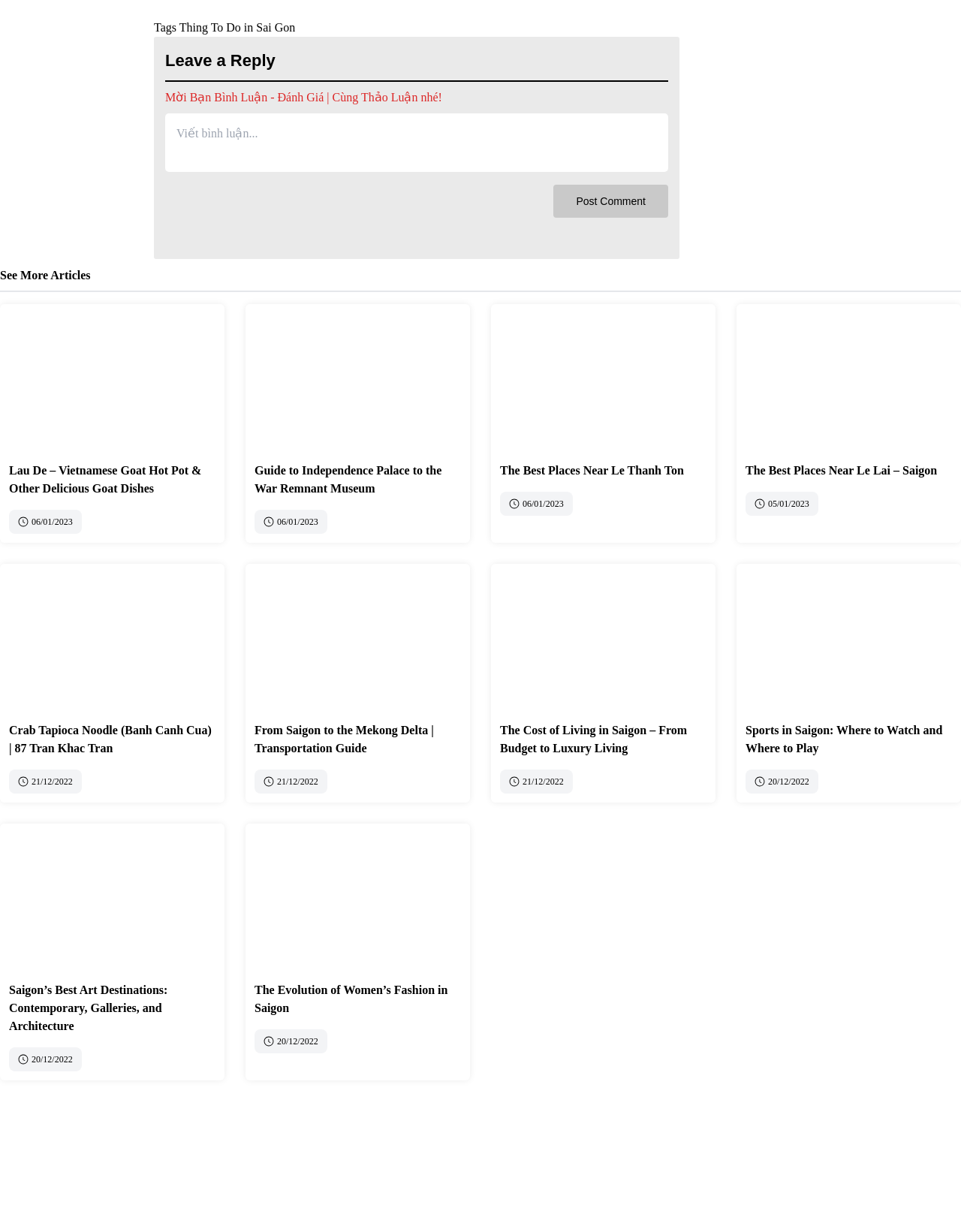Given the element description, predict the bounding box coordinates in the format (top-left x, top-left y, bottom-right x, bottom-right y), using floating point numbers between 0 and 1: name="submit" value="Post Comment"

[0.576, 0.15, 0.695, 0.177]